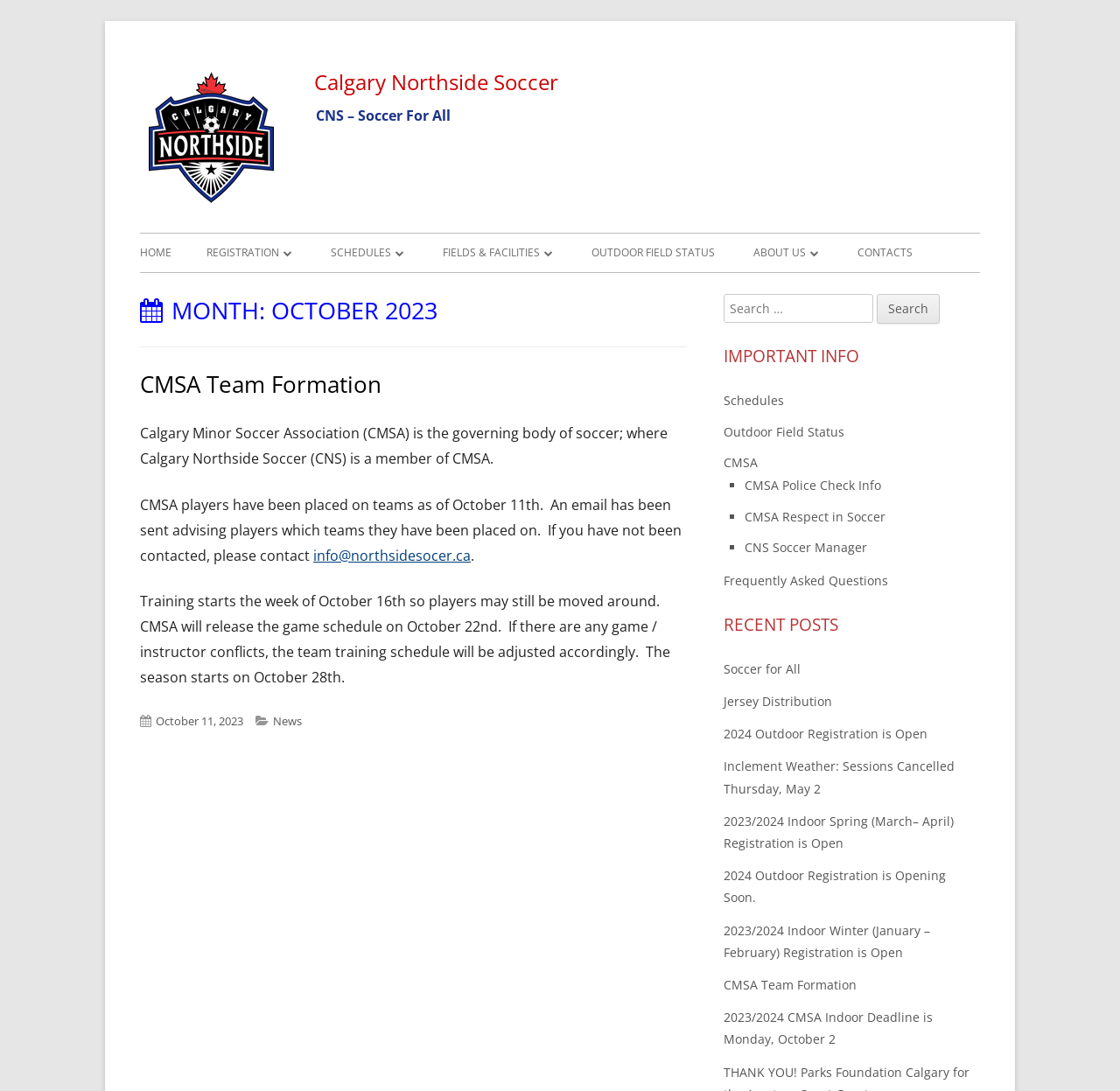Please identify the bounding box coordinates of the region to click in order to complete the given instruction: "Check the 'Outdoor Field Status'". The coordinates should be four float numbers between 0 and 1, i.e., [left, top, right, bottom].

[0.528, 0.214, 0.638, 0.25]